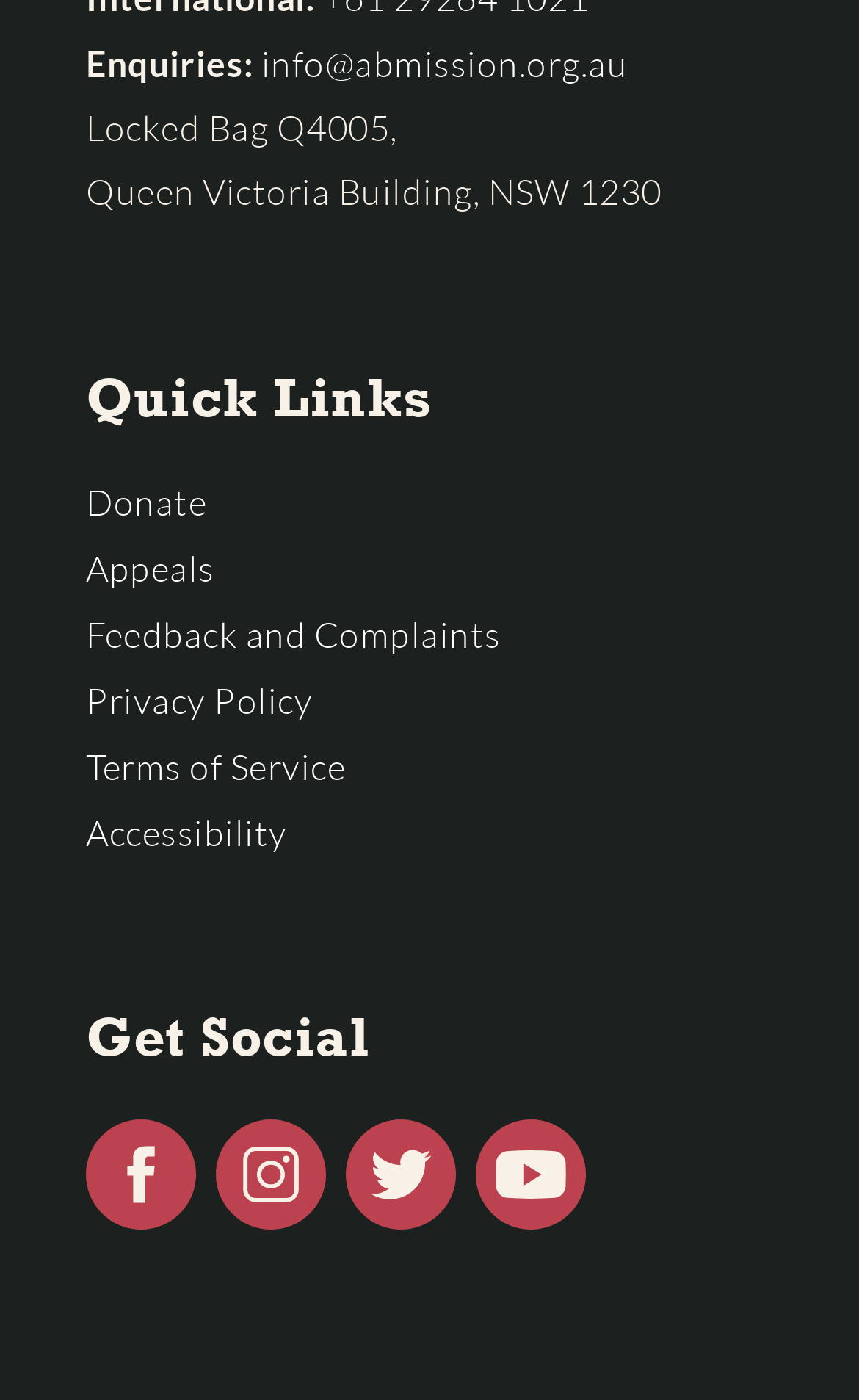How many quick links are available?
Refer to the screenshot and deliver a thorough answer to the question presented.

The quick links are located in the 'Quick Links' section of the webpage. There are six links, which are 'Donate', 'Appeals', 'Feedback and Complaints', 'Privacy Policy', 'Terms of Service', and 'Accessibility'.